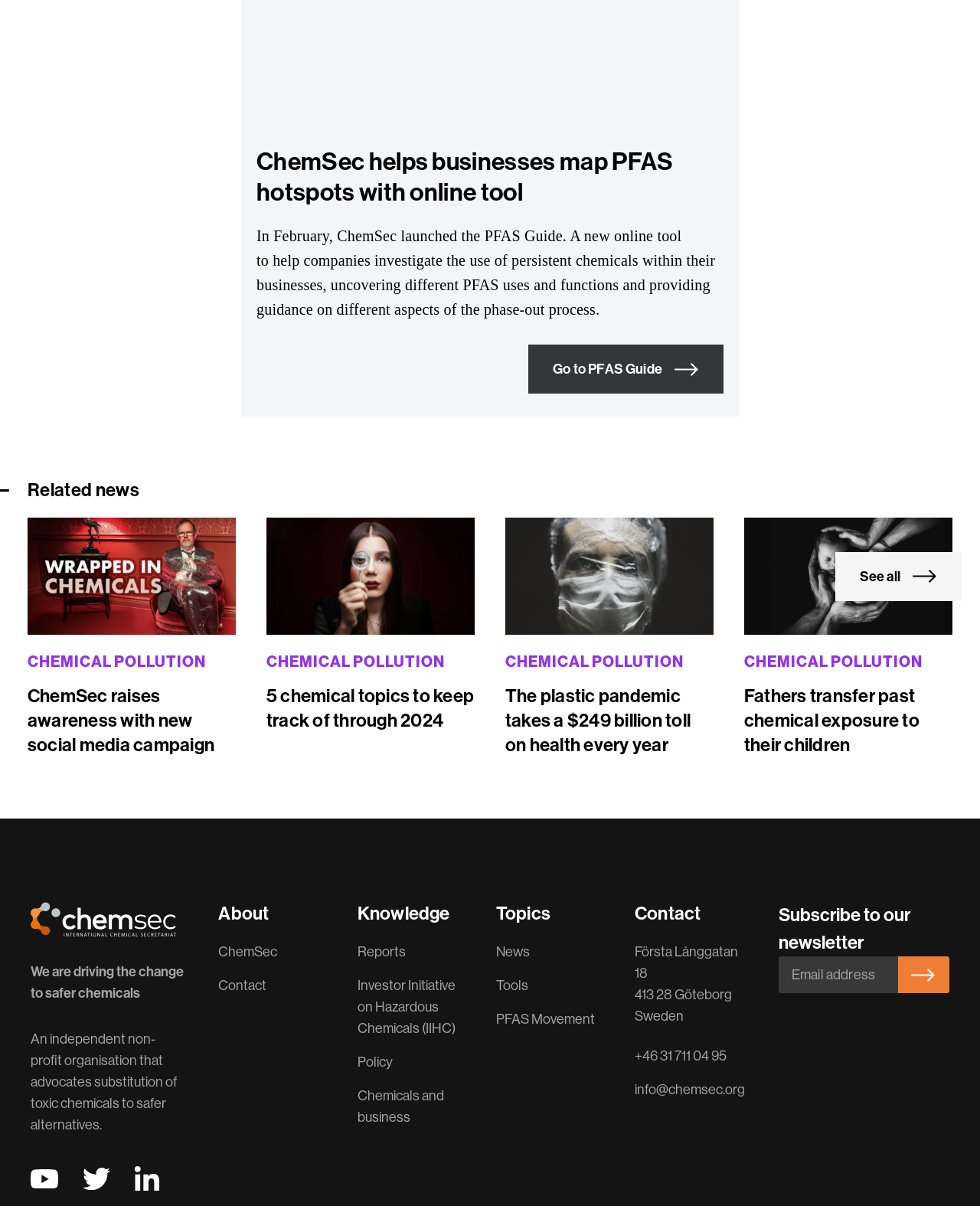Provide the bounding box coordinates for the UI element described in this sentence: "PFAS Movement". The coordinates should be four float values between 0 and 1, i.e., [left, top, right, bottom].

[0.506, 0.836, 0.613, 0.854]